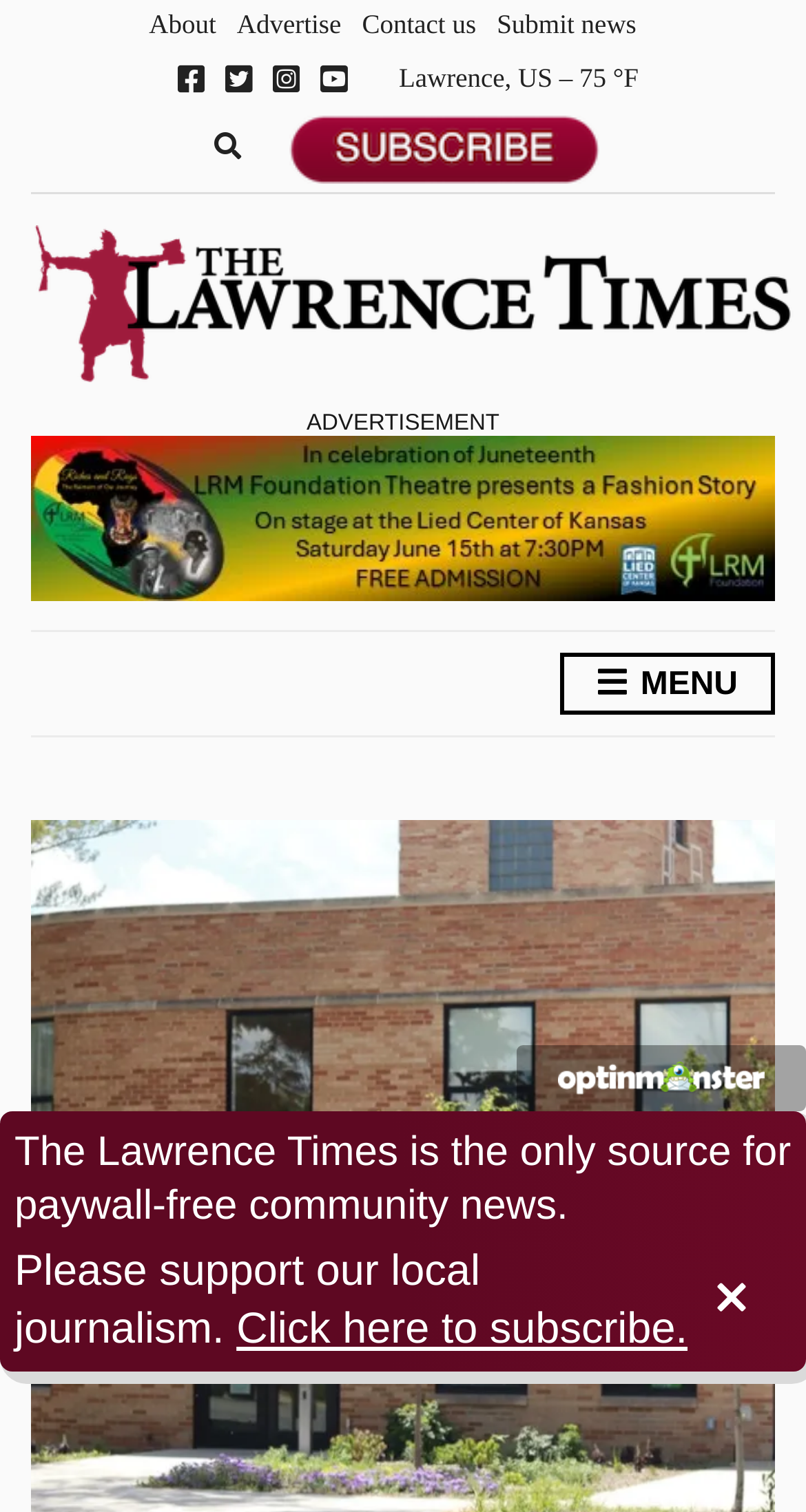What social media platforms can users follow The Lawrence Times on?
Based on the screenshot, respond with a single word or phrase.

Facebook, Twitter, Instagram, YouTube